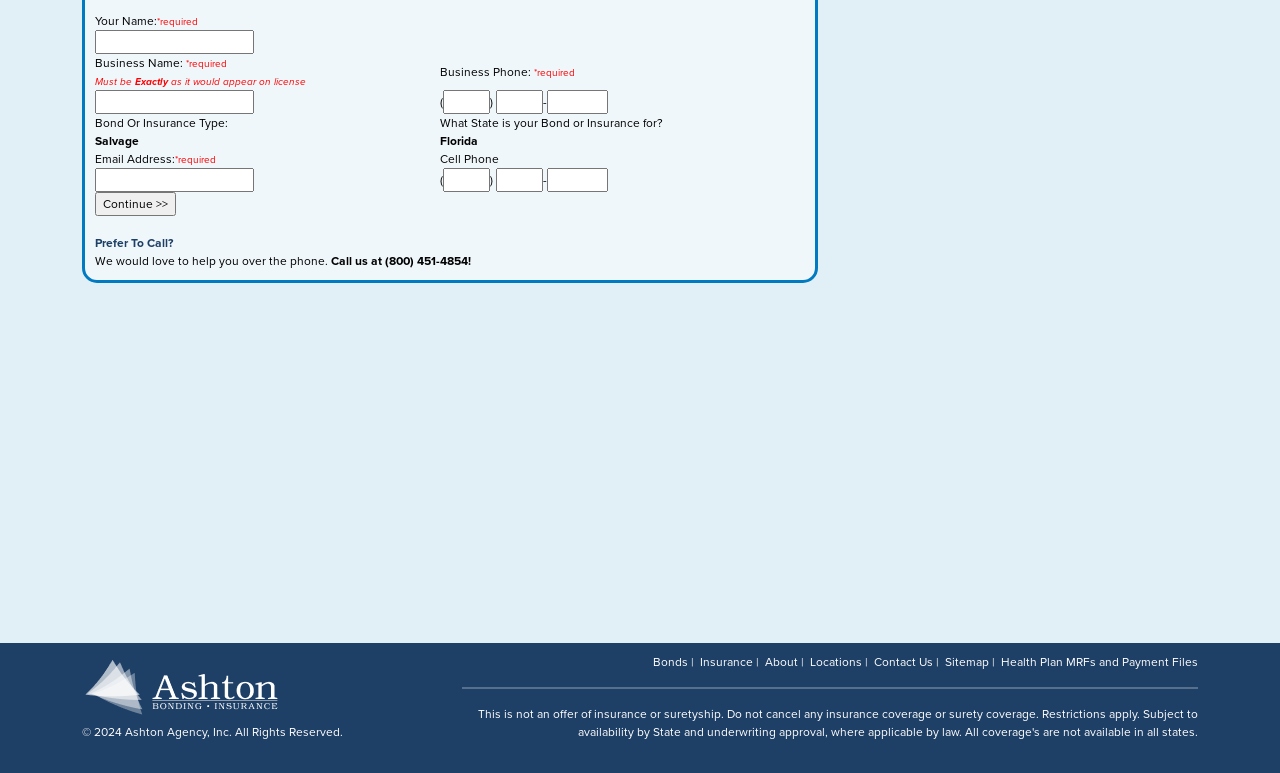What is the phone number provided on the webpage?
Answer the question with a single word or phrase, referring to the image.

(800) 451-4854